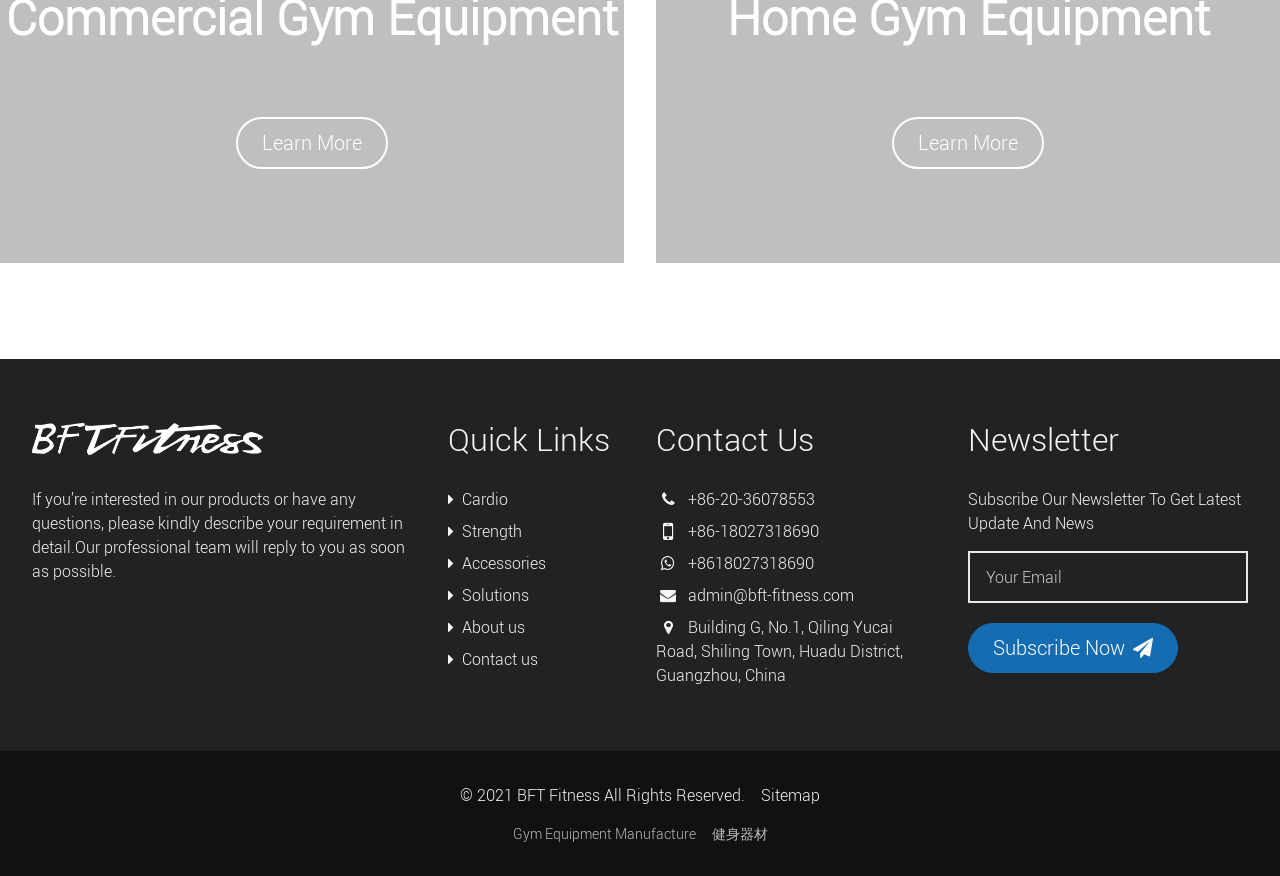Answer in one word or a short phrase: 
What is the company name?

BFT Fitness